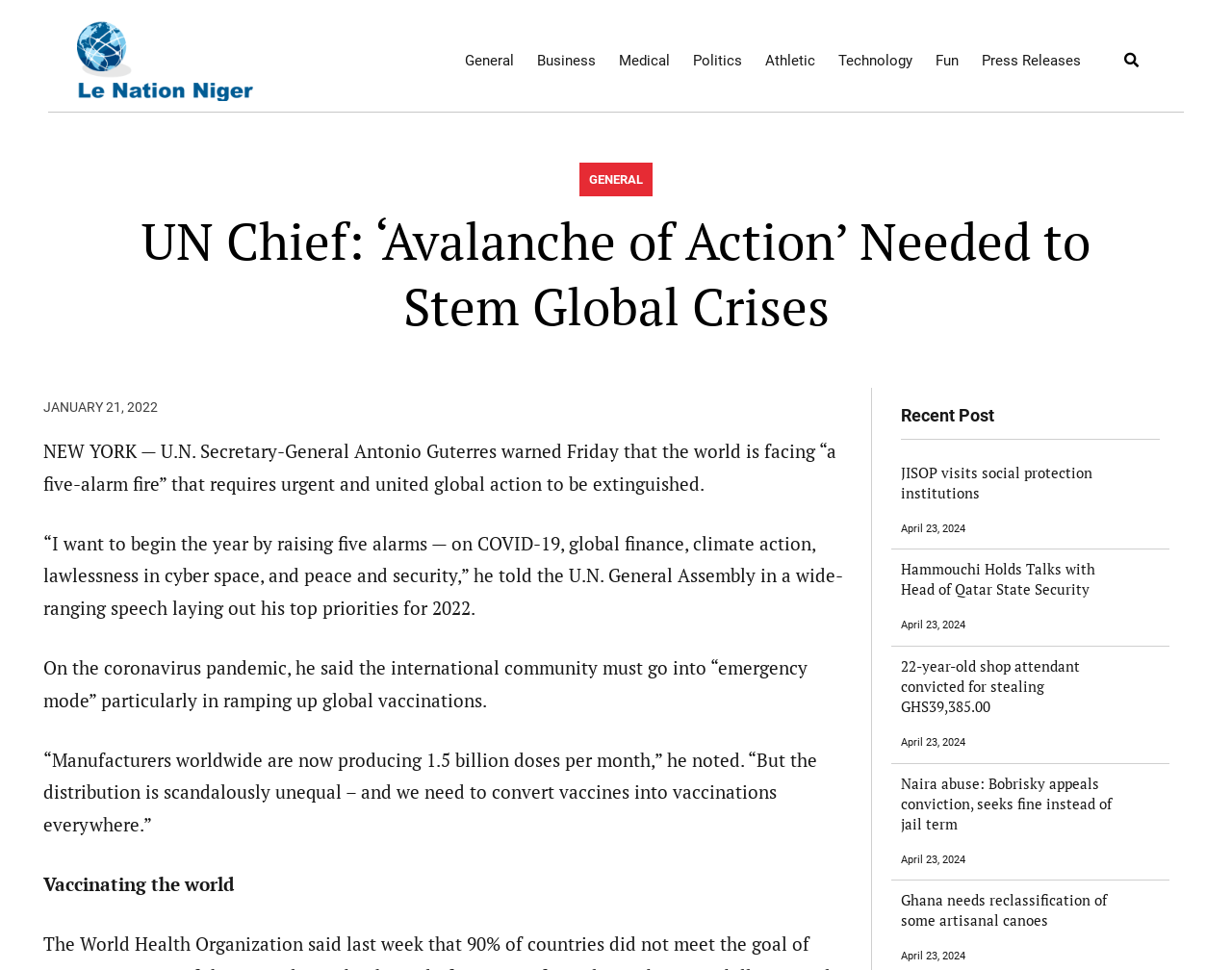Can you find the bounding box coordinates for the element to click on to achieve the instruction: "Read the article about UN Chief"?

[0.403, 0.214, 0.93, 0.35]